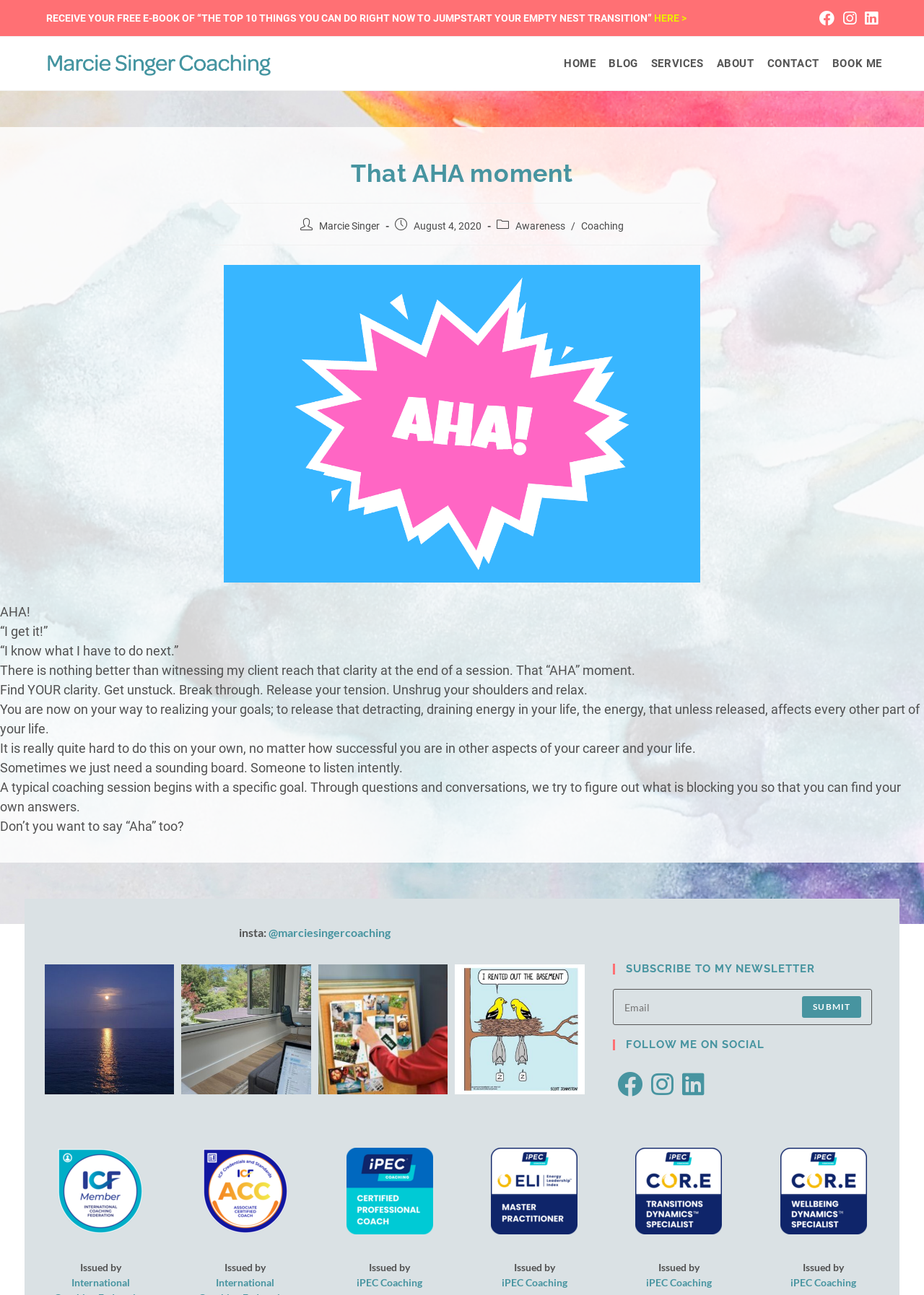Locate the coordinates of the bounding box for the clickable region that fulfills this instruction: "Click the 'Facebook' link to follow on Facebook".

[0.668, 0.822, 0.696, 0.852]